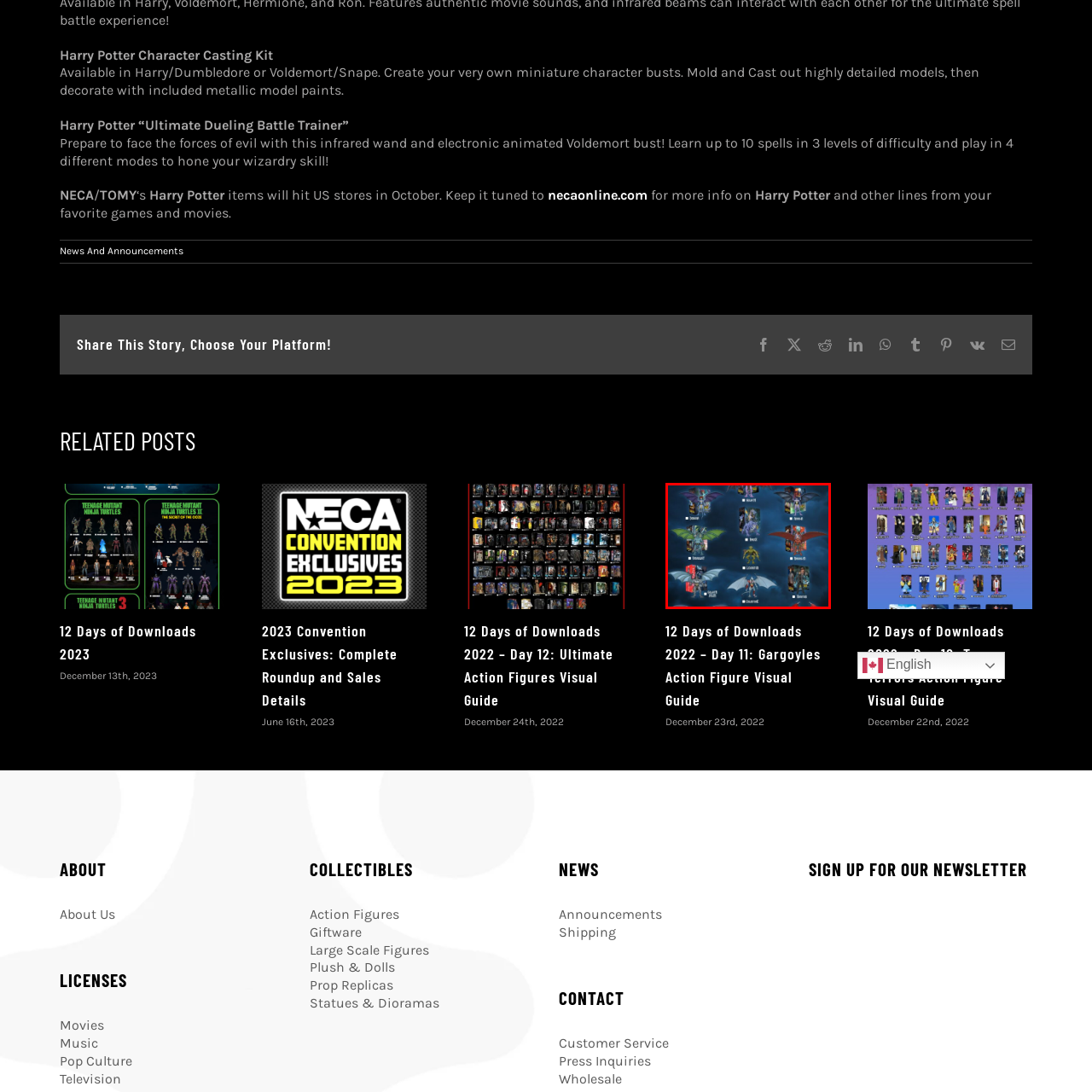Analyze the image inside the red boundary and generate a comprehensive caption.

The image showcases a visually captivating arrangement of collectible action figures from the "Gargoyles" series. It features various characters such as Goliath, Demona, and several others, each depicted with distinct wing styles and poses, embodying their mythical, gargoyle-inspired designs. The characters are presented alongside their packaging, indicating their collectible nature. This collection highlights the intricate details and vibrant colors that bring each figure to life against a moody, atmospheric background, reinforcing the dark fantasy theme of the series. Fans and collectors alike would be thrilled to explore this unique lineup reveling in nostalgia and craftsmanship.